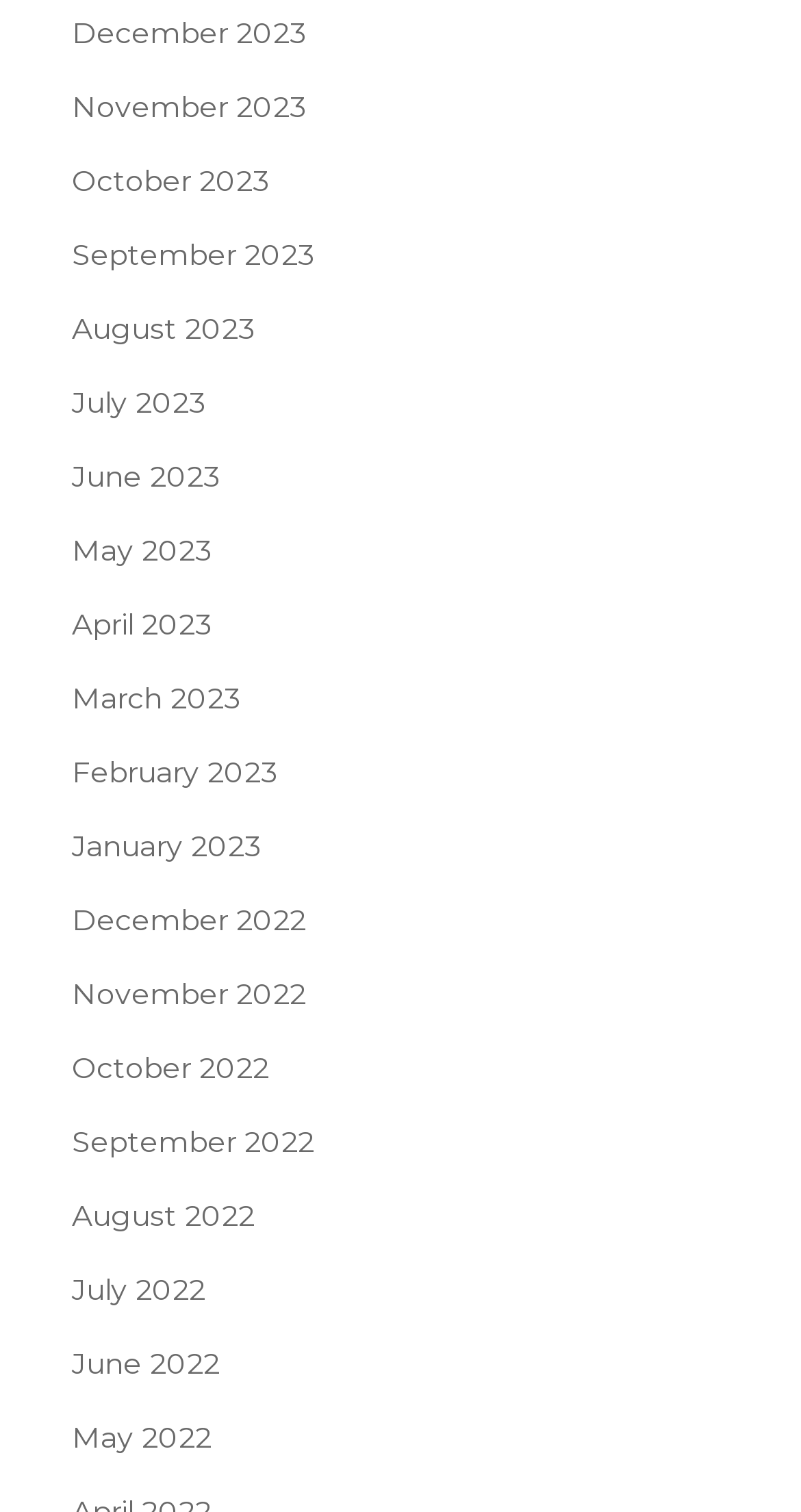Can you find the bounding box coordinates for the element to click on to achieve the instruction: "View November 2022"?

[0.09, 0.645, 0.382, 0.669]